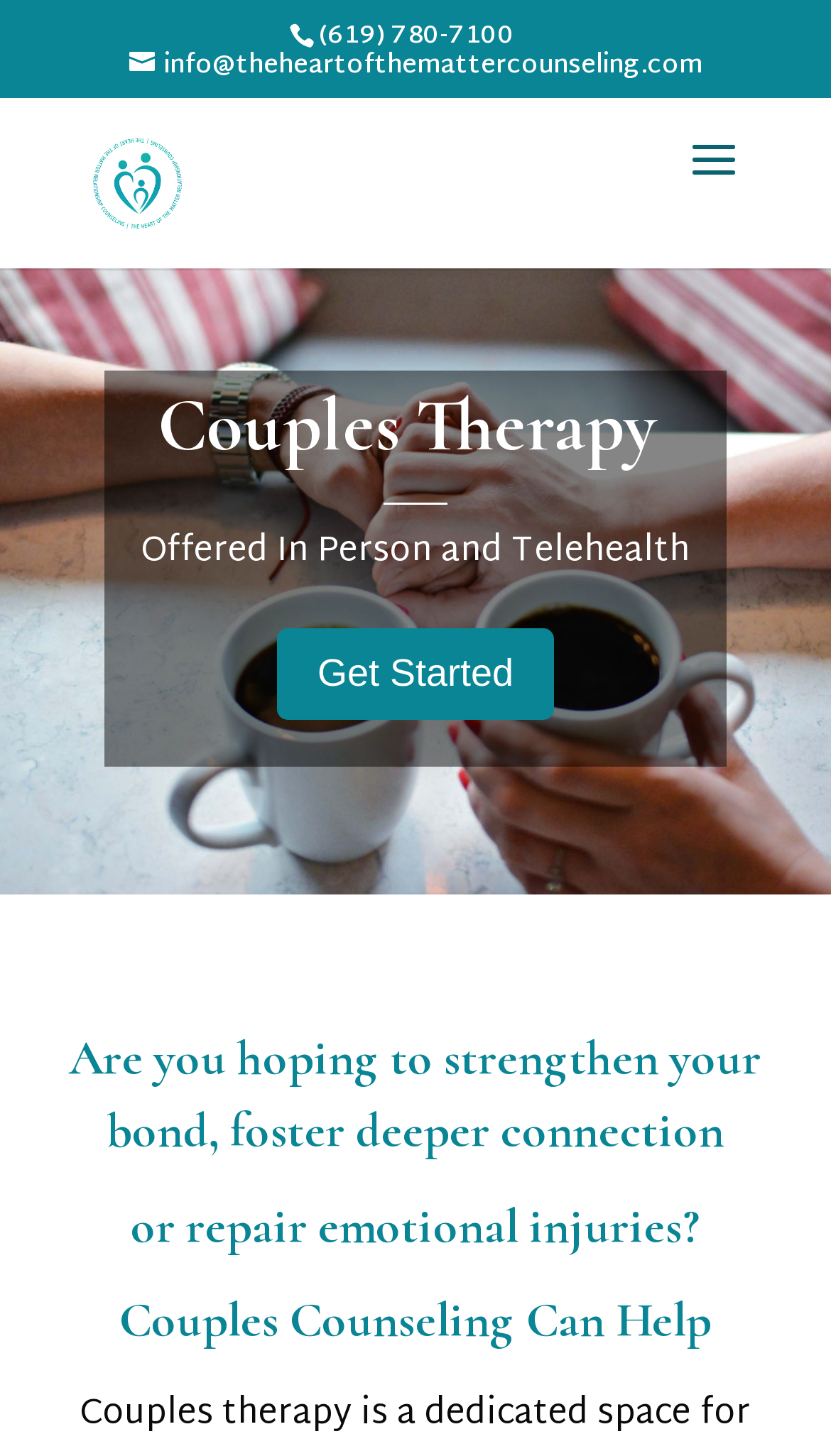Provide a single word or phrase to answer the given question: 
What is the phone number for contact?

(619) 780-7100